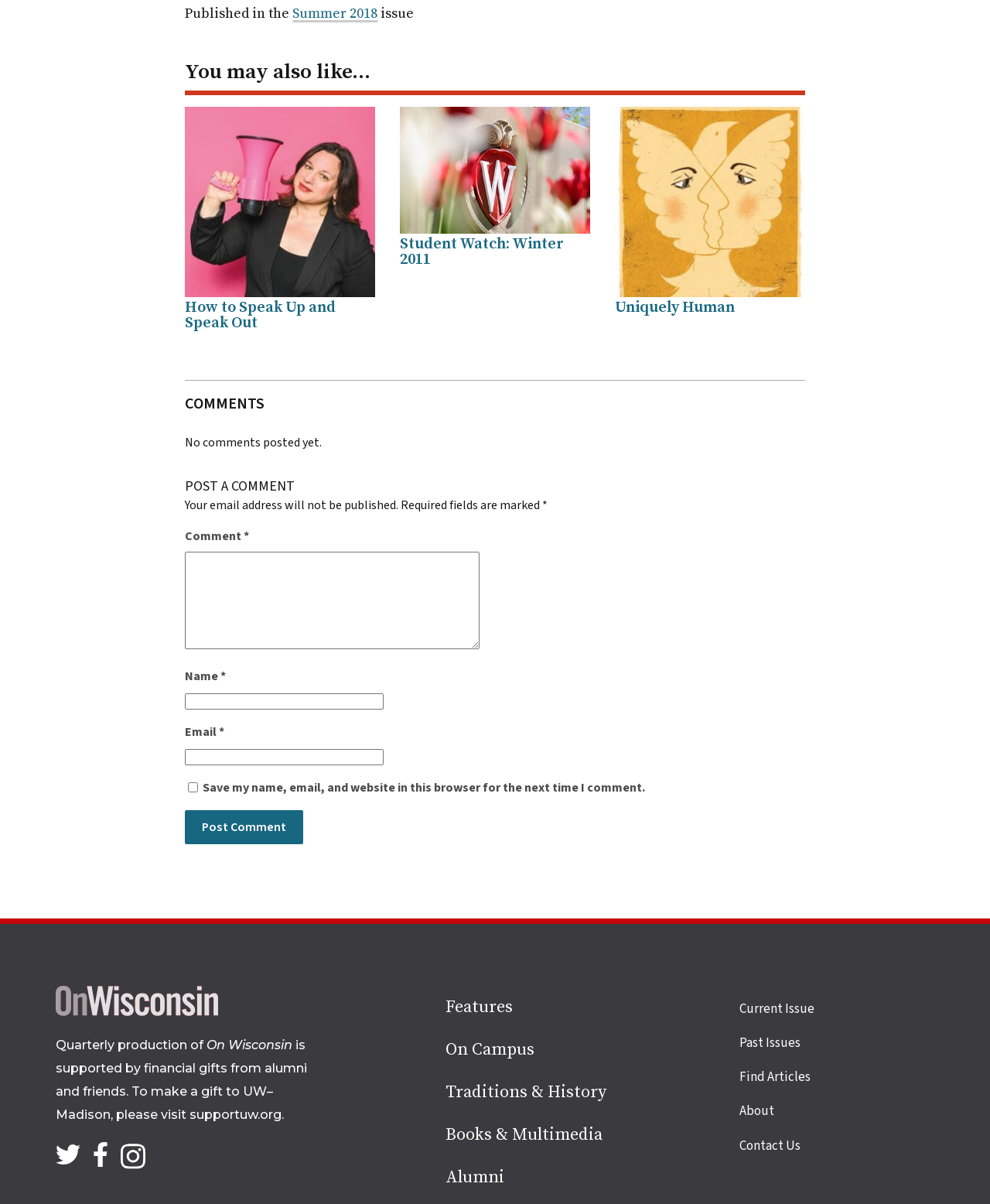What is the title of the first article?
Using the image as a reference, answer the question with a short word or phrase.

How to Speak Up and Speak Out